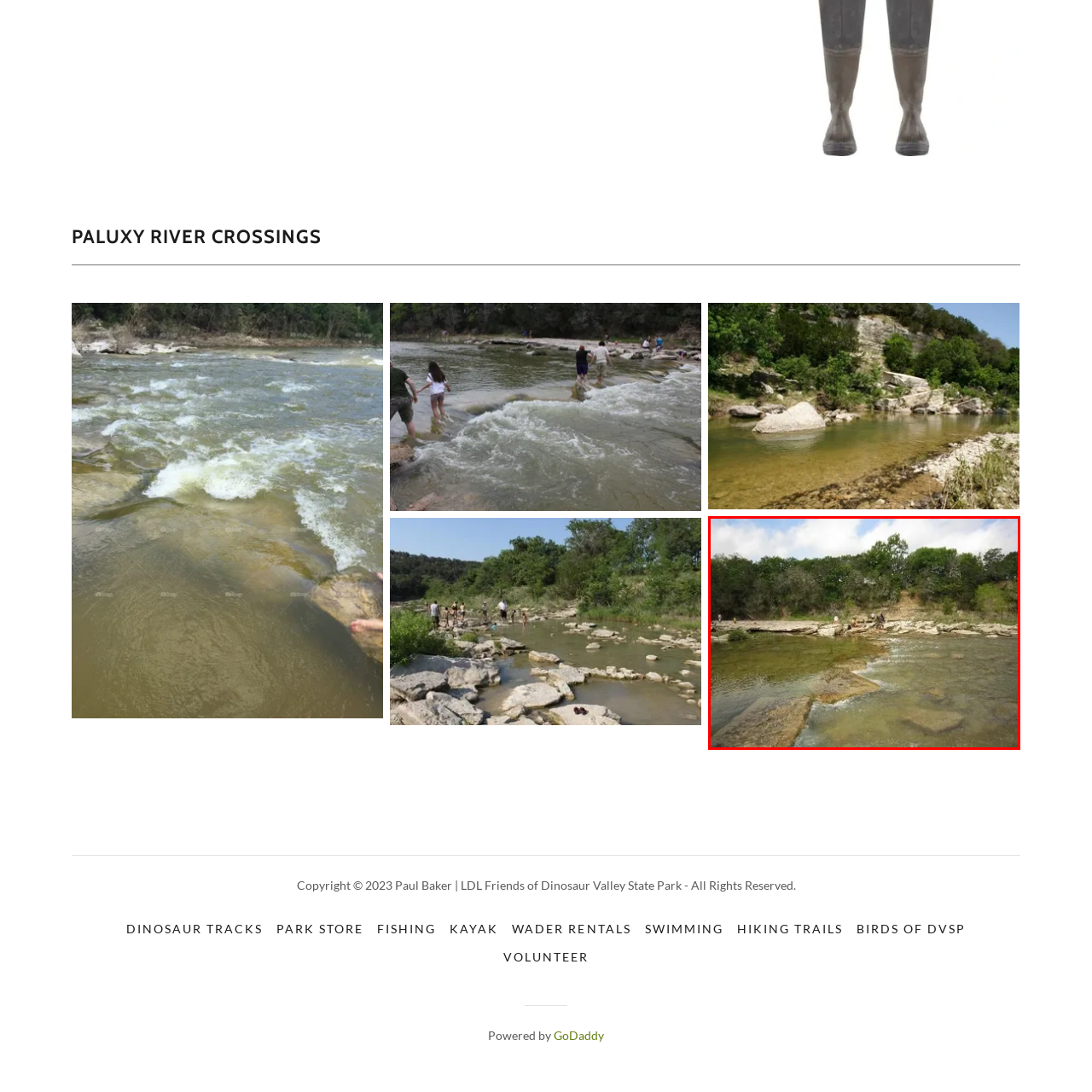Provide a comprehensive description of the content within the red-highlighted area of the image.

The image depicts the serene Paluxy River, showcasing a picturesque scene where clear water flows over the rocky riverbed. In the background, a lush green landscape with trees frames the river, while the foreground features exposed rock formations partially submerged in the gentle current. A few individuals can be seen near the riverbank, adding a sense of scale and human activity to this tranquil setting. The overall atmosphere reflects a peaceful day spent enjoying nature, perfect for activities like wading, exploring, or simply appreciating the beauty of the outdoors.